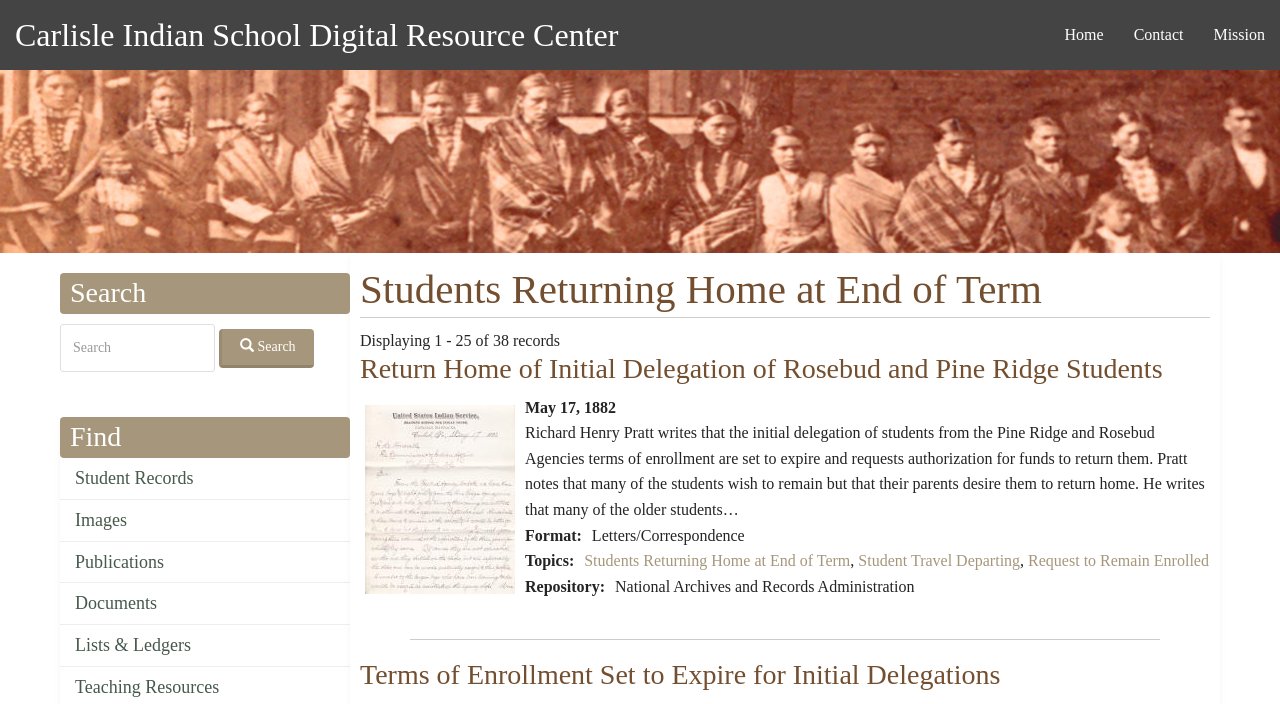Please answer the following question using a single word or phrase: 
What is the repository of the document?

National Archives and Records Administration